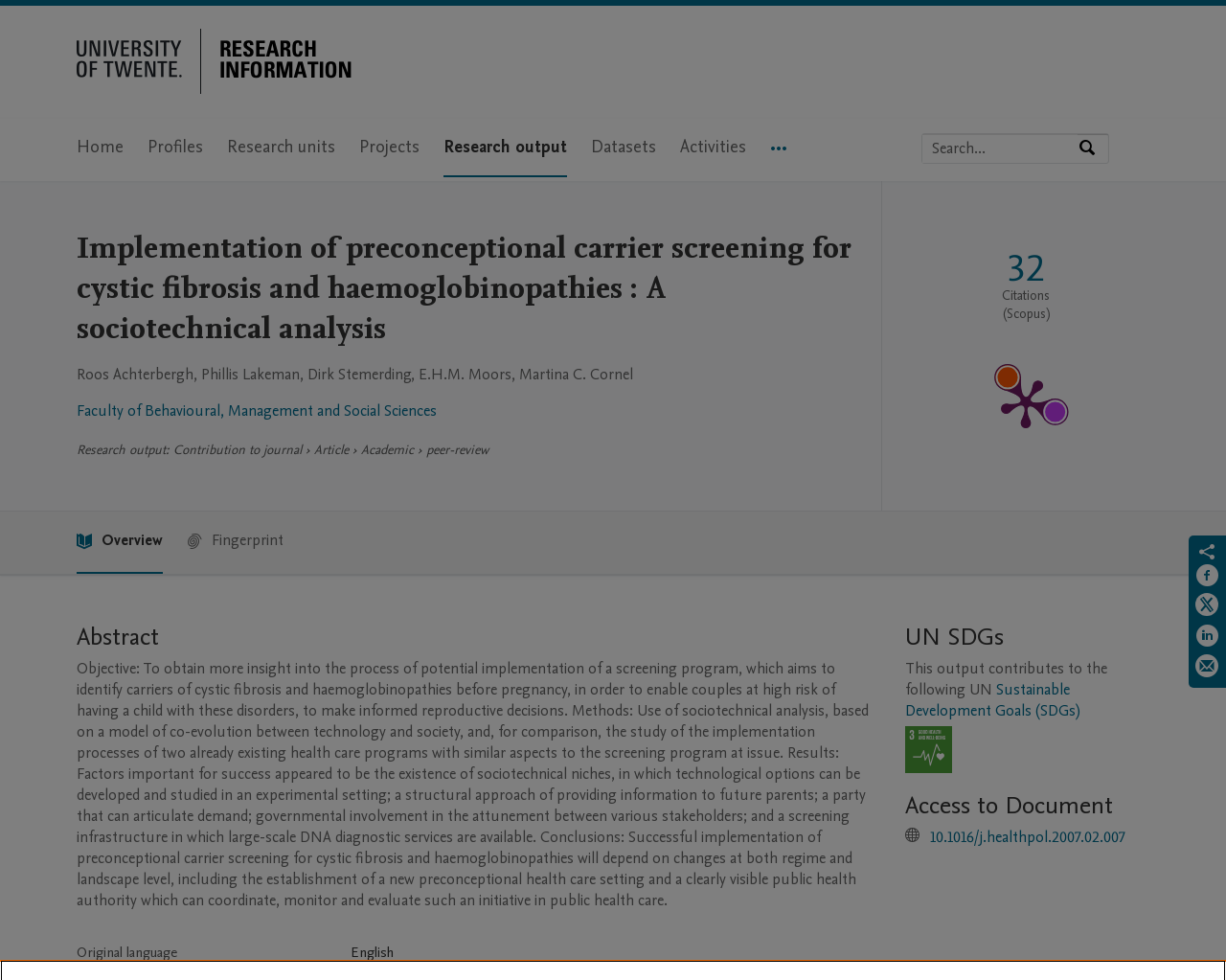By analyzing the image, answer the following question with a detailed response: What is the name of the research information system?

I found the answer by looking at the logo and the text next to it, which says 'University of Twente Research Information Home University of Twente Research Information Logo'.